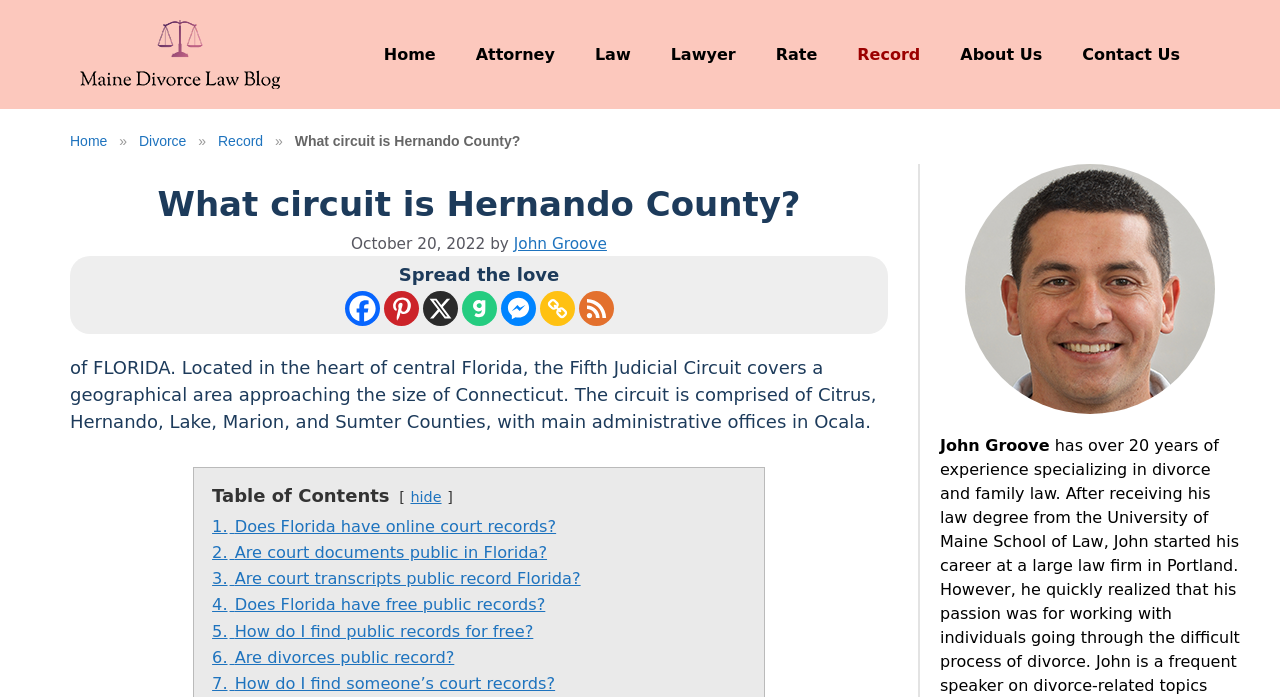How many counties are part of the Fifth Judicial Circuit?
Using the image, give a concise answer in the form of a single word or short phrase.

5